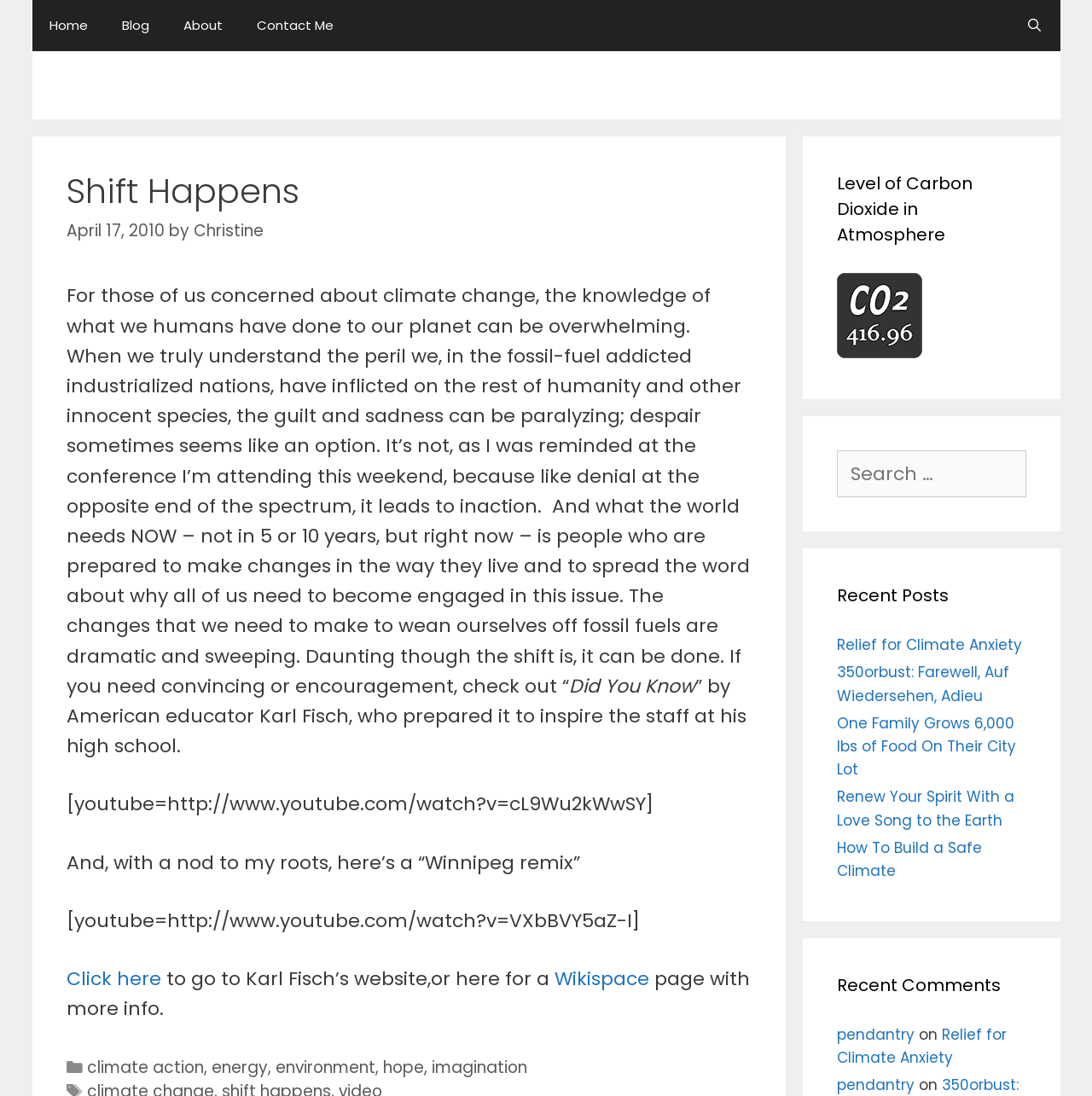Please provide a brief answer to the following inquiry using a single word or phrase:
What is the name of the blog?

Shift Happens